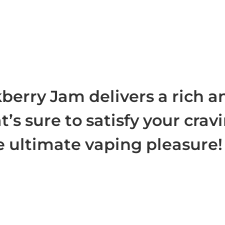Give a detailed account of what is happening in the image.

The image showcases the enticing description of "Jam Monster Blackberry Jam," emphasizing its rich and flavorful blend designed to satisfy cravings. It highlights the unique vaping experience offered by this e-liquid, promising ultimate pleasure for vaping enthusiasts. The text invites users to explore and try this delicious flavor, perfectly suited for both seasoned vapers and newcomers alike.